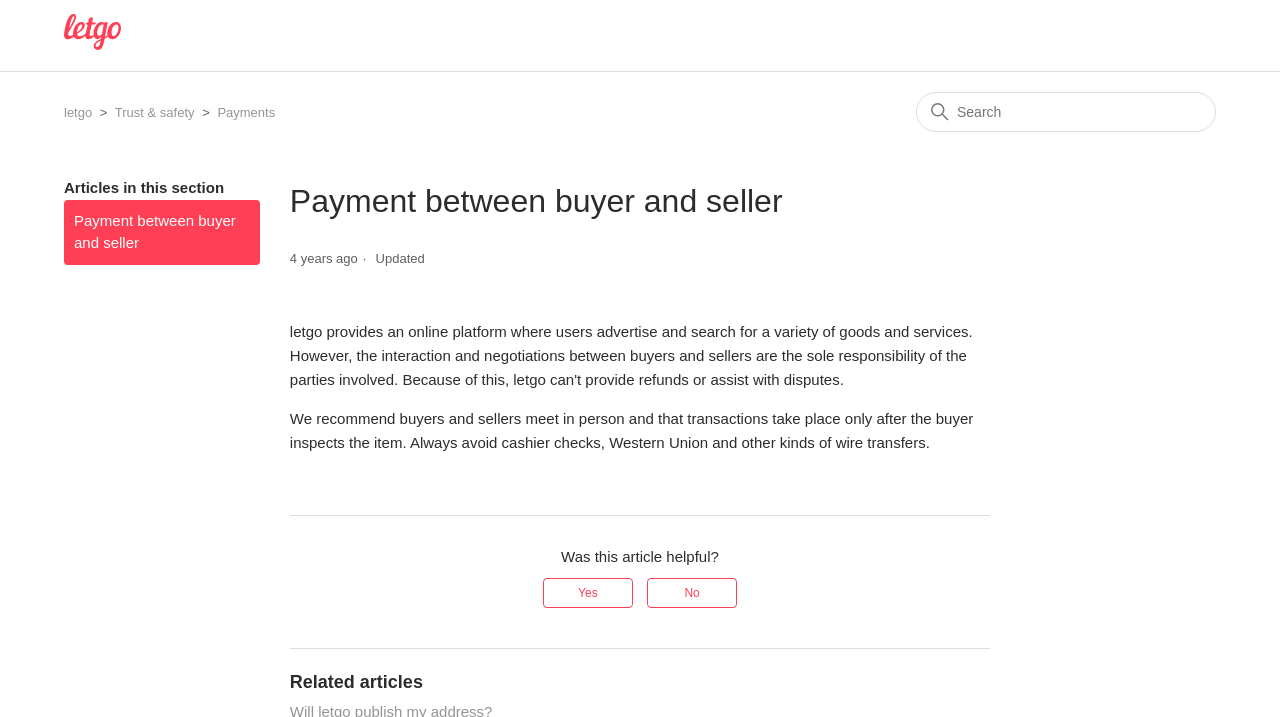What kind of transactions should be avoided?
Give a single word or phrase as your answer by examining the image.

Cashier checks, Western Union